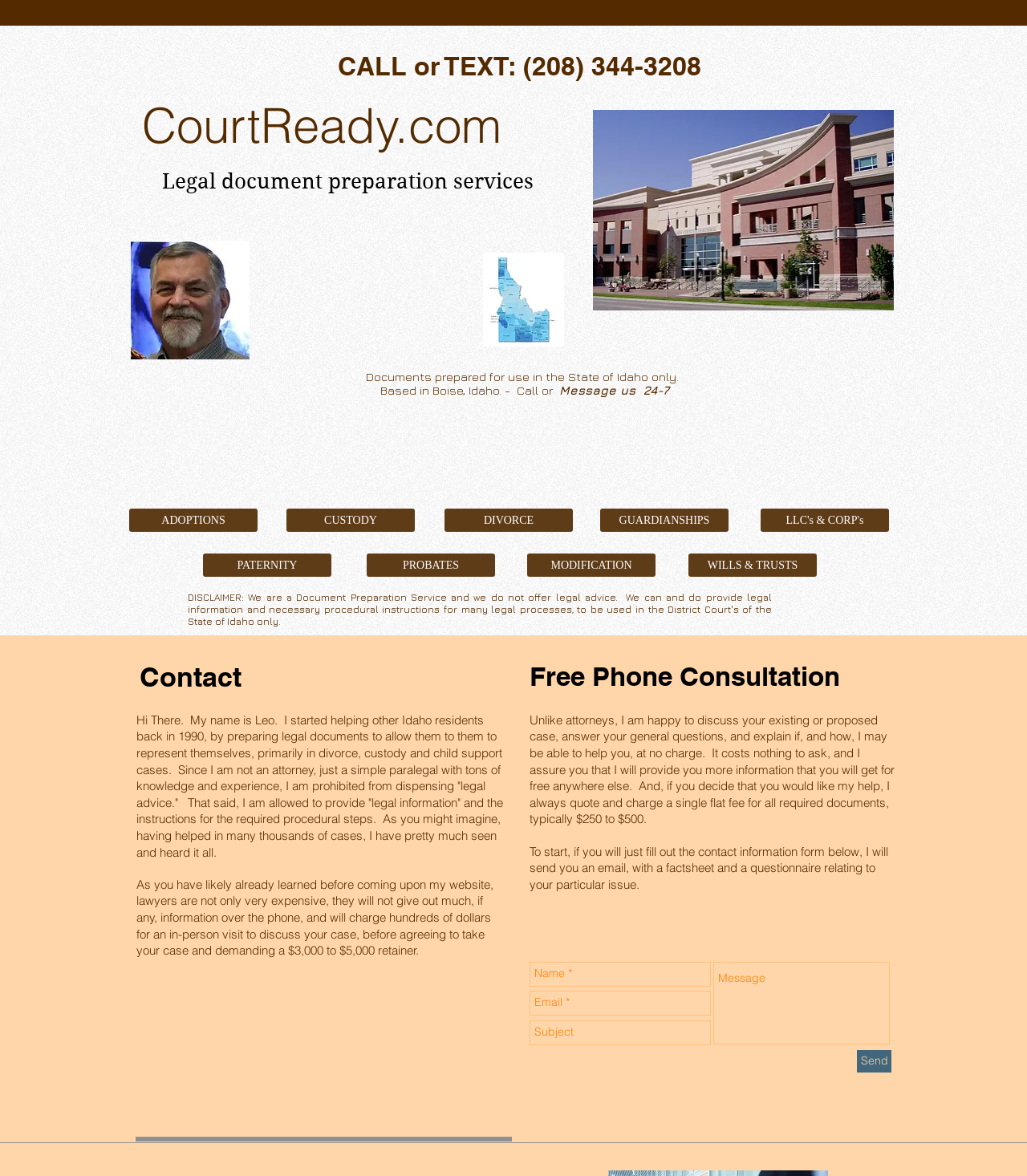Given the description of a UI element: "aria-label="Email *" name="email" placeholder="Email *"", identify the bounding box coordinates of the matching element in the webpage screenshot.

[0.516, 0.842, 0.692, 0.863]